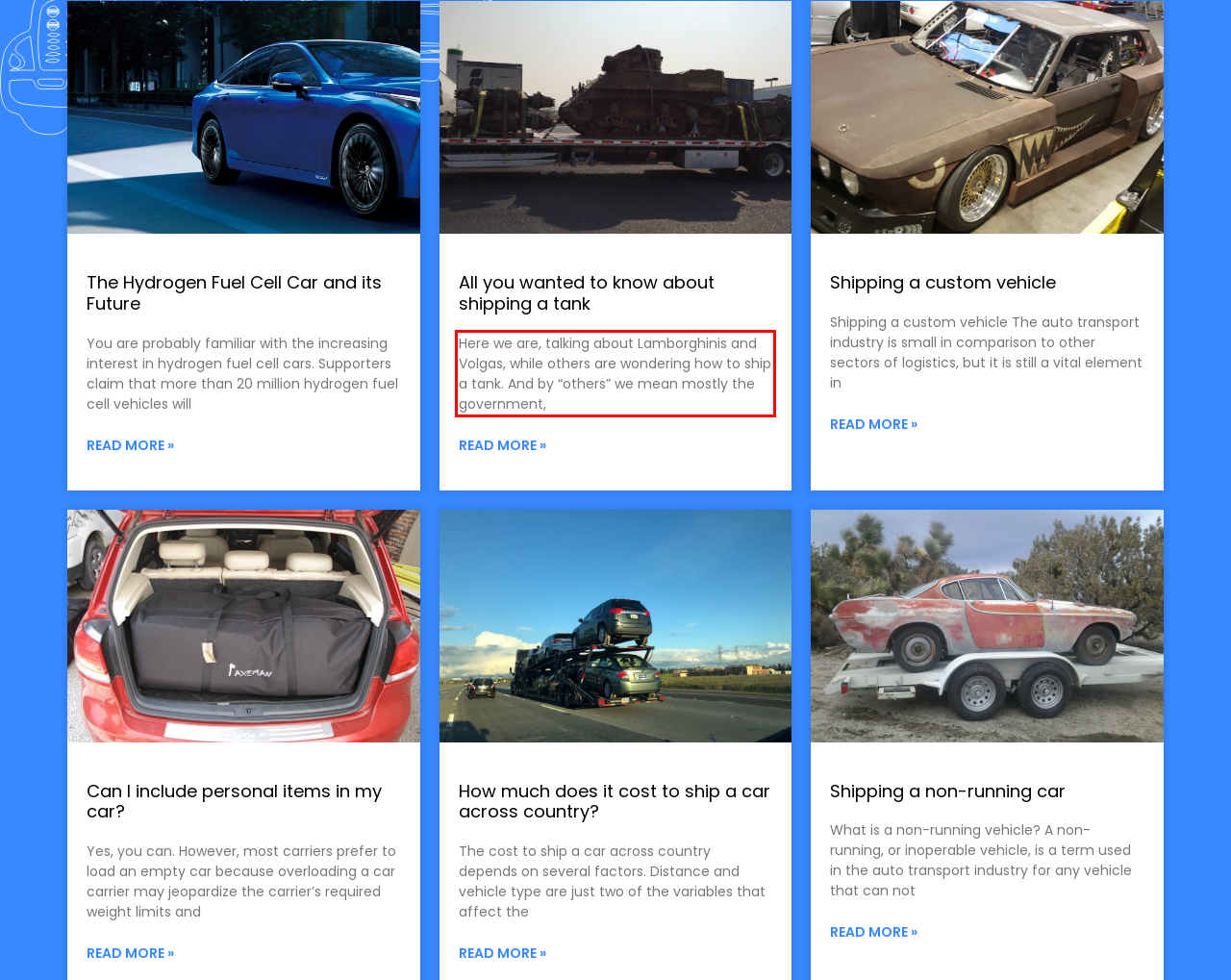Please examine the webpage screenshot containing a red bounding box and use OCR to recognize and output the text inside the red bounding box.

Here we are, talking about Lamborghinis and Volgas, while others are wondering how to ship a tank. And by “others” we mean mostly the government,